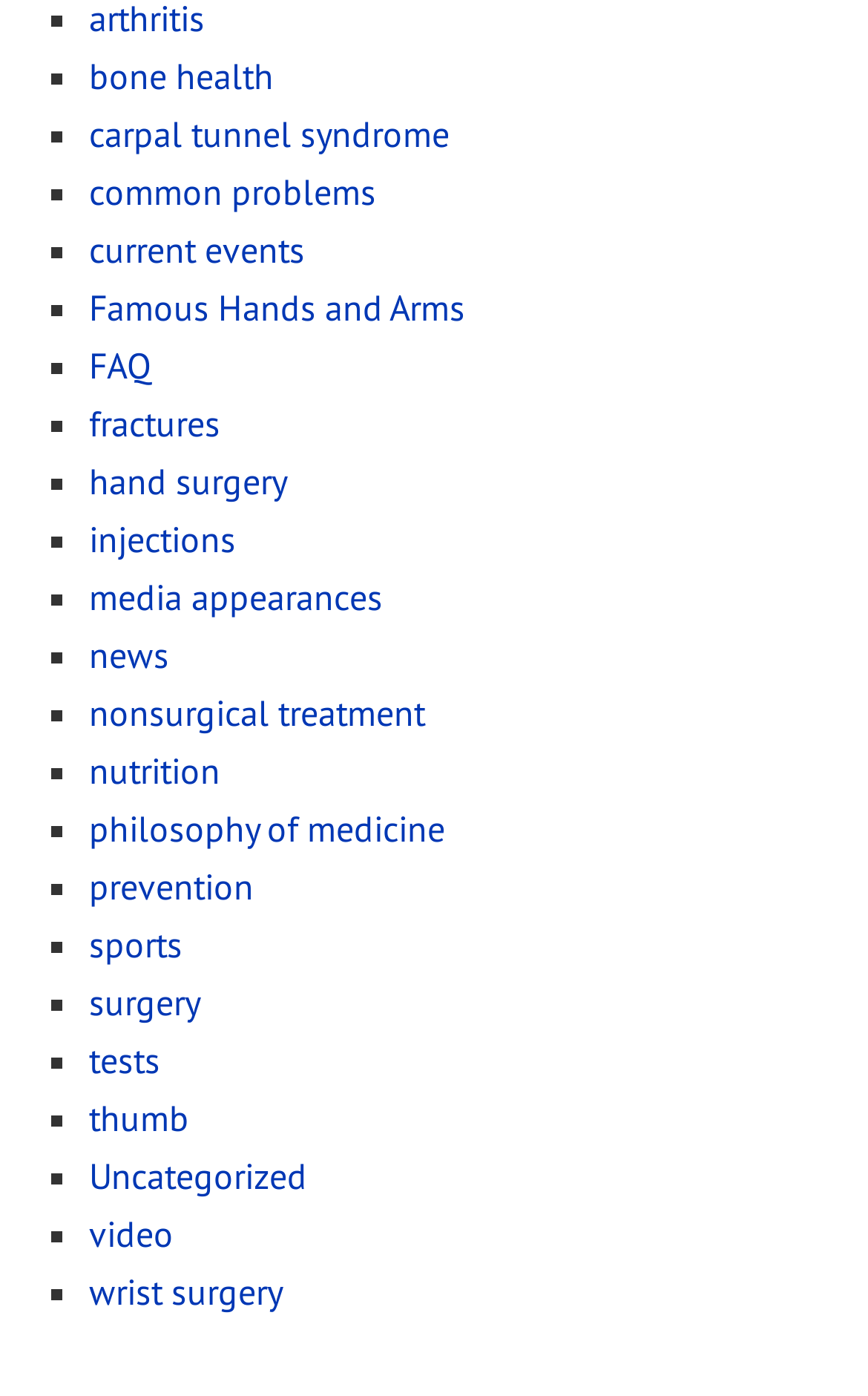Given the element description sports, predict the bounding box coordinates for the UI element in the webpage screenshot. The format should be (top-left x, top-left y, bottom-right x, bottom-right y), and the values should be between 0 and 1.

[0.103, 0.66, 0.21, 0.692]